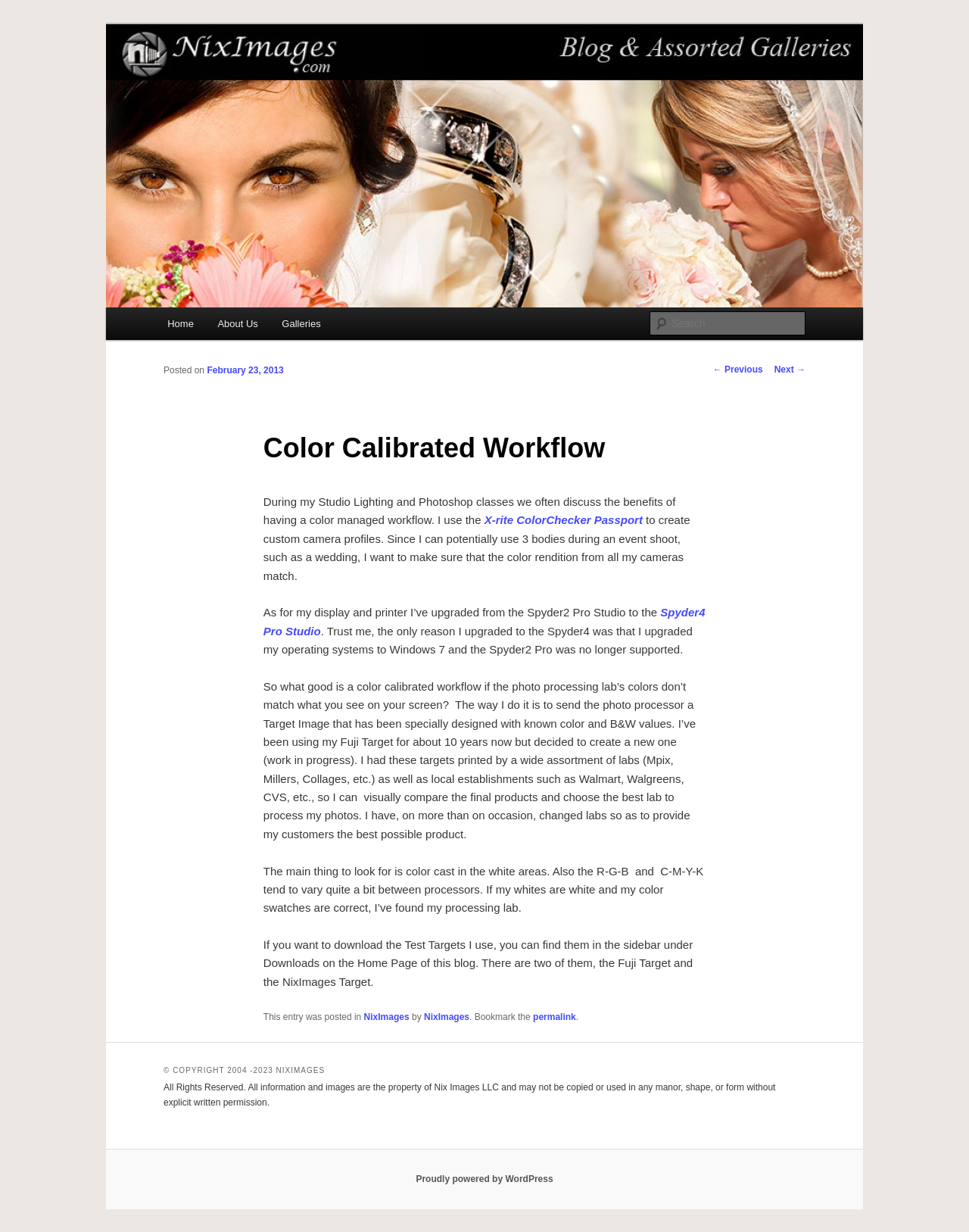What is the purpose of the X-rite ColorChecker Passport?
Answer the question using a single word or phrase, according to the image.

To create custom camera profiles